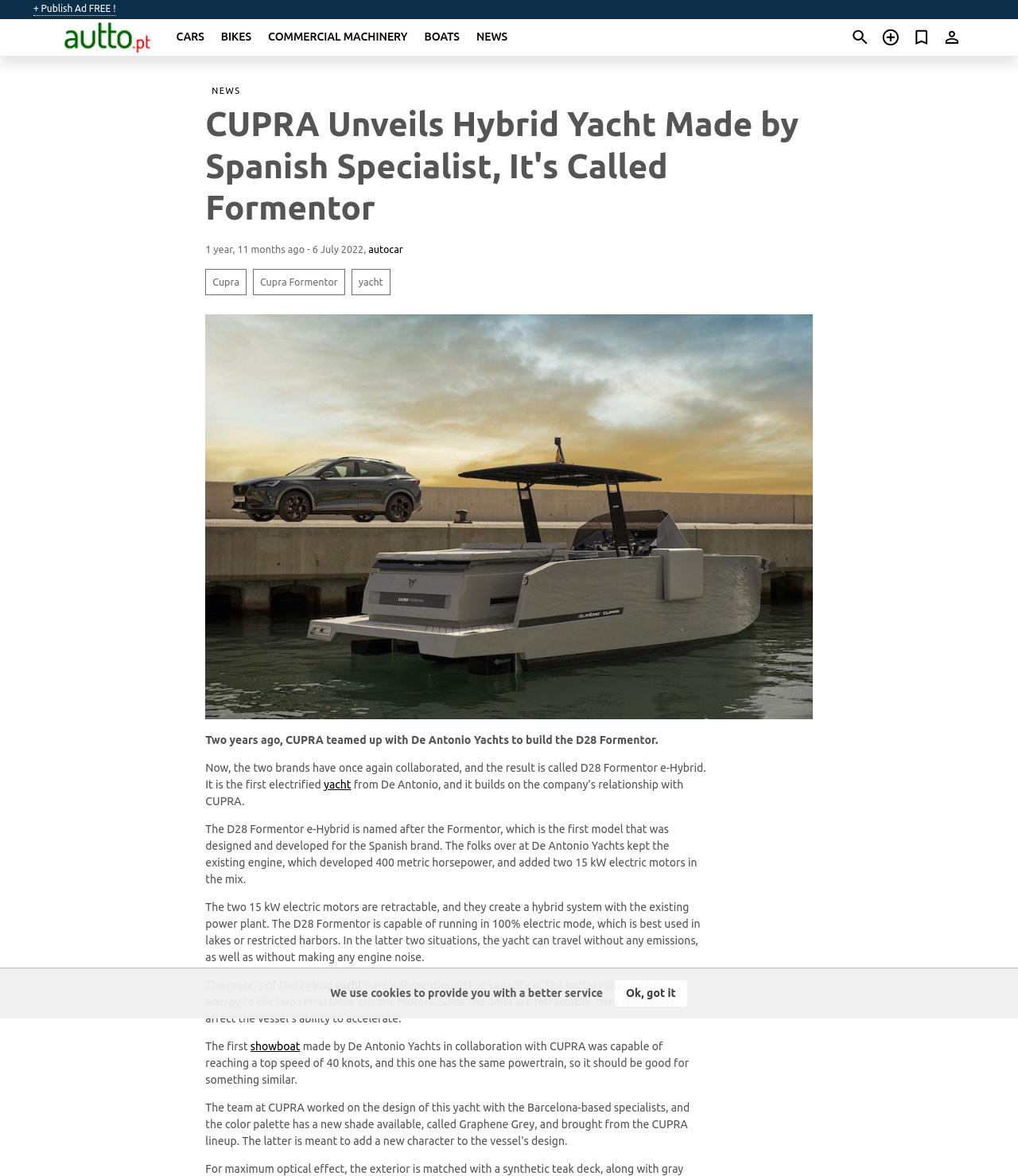Respond with a single word or short phrase to the following question: 
What is the purpose of the electric motors in the yacht?

To enable 100% electric mode